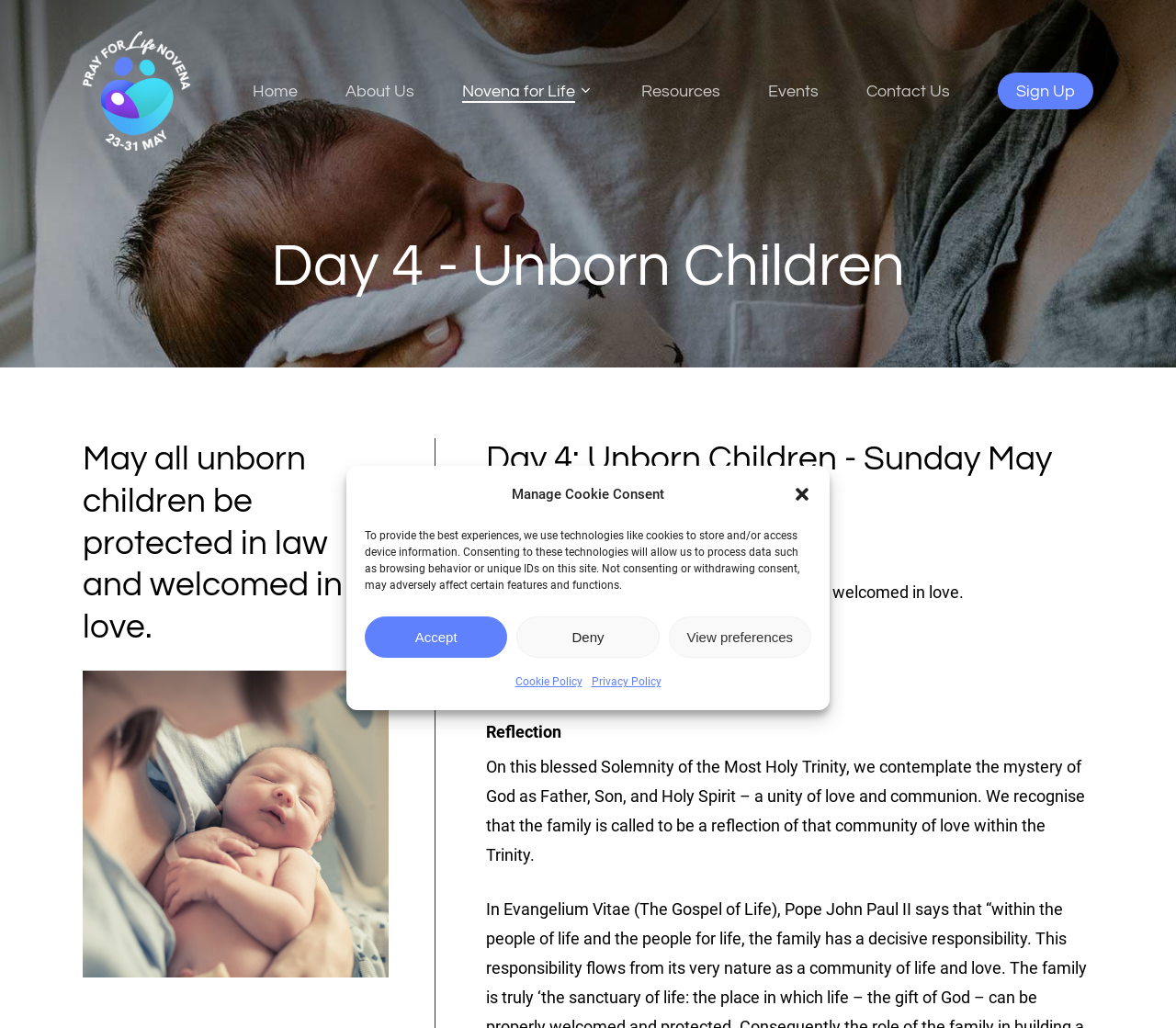Find the bounding box coordinates of the area to click in order to follow the instruction: "View 'About Us' page".

[0.294, 0.08, 0.352, 0.097]